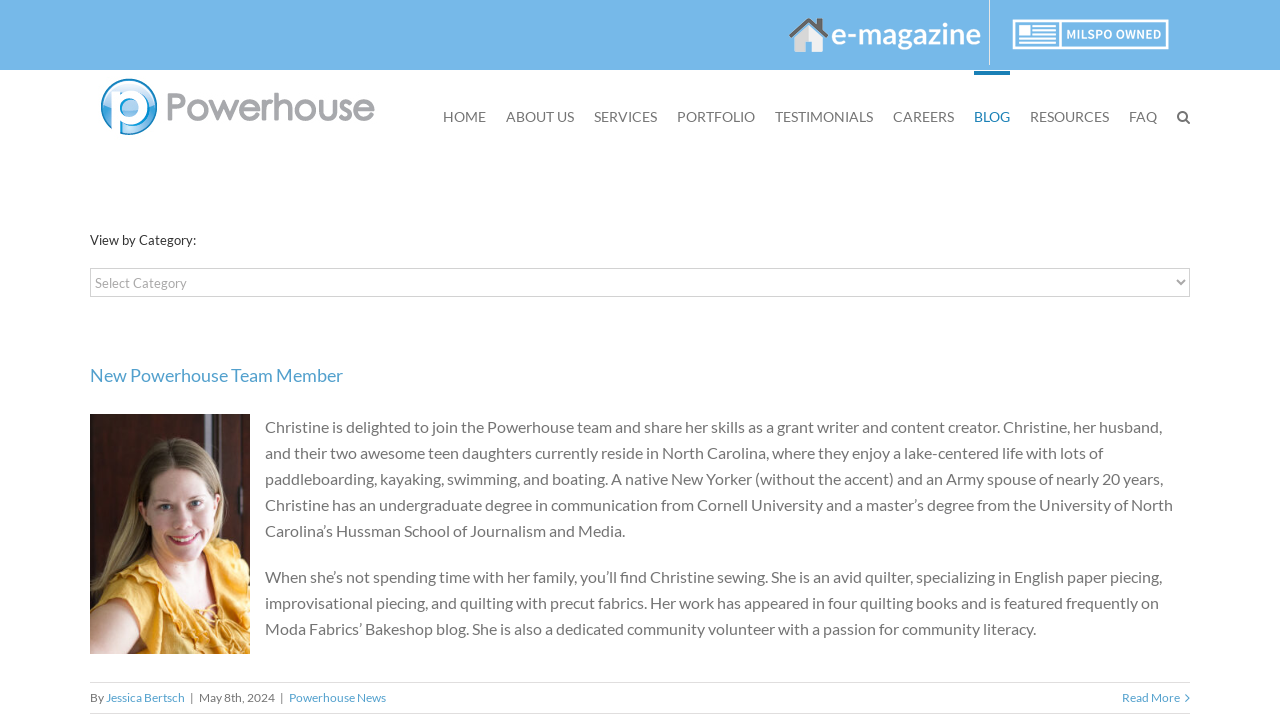Specify the bounding box coordinates of the element's region that should be clicked to achieve the following instruction: "Select a category from the dropdown menu". The bounding box coordinates consist of four float numbers between 0 and 1, in the format [left, top, right, bottom].

[0.07, 0.373, 0.93, 0.413]